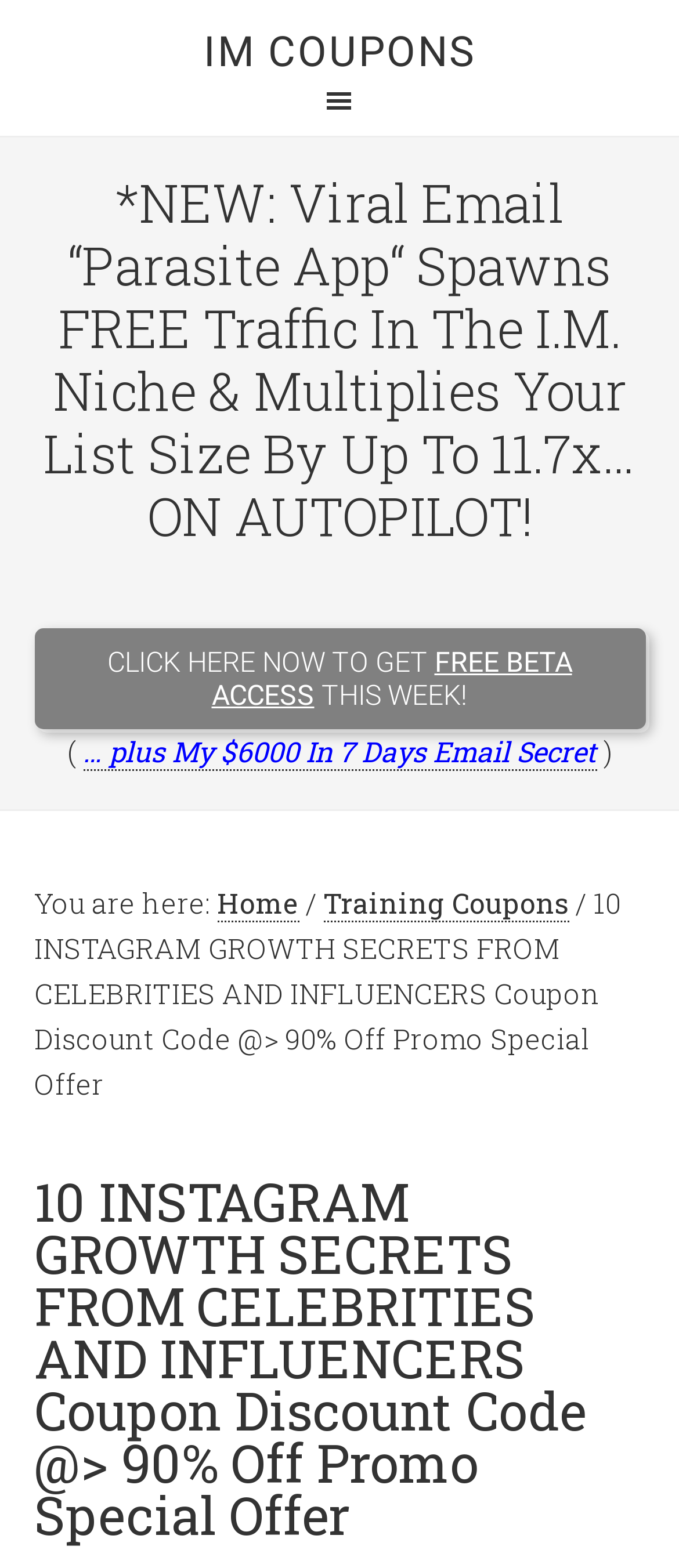Please locate and retrieve the main header text of the webpage.

10 INSTAGRAM GROWTH SECRETS FROM CELEBRITIES AND INFLUENCERS Coupon Discount Code @> 90% Off Promo Special Offer